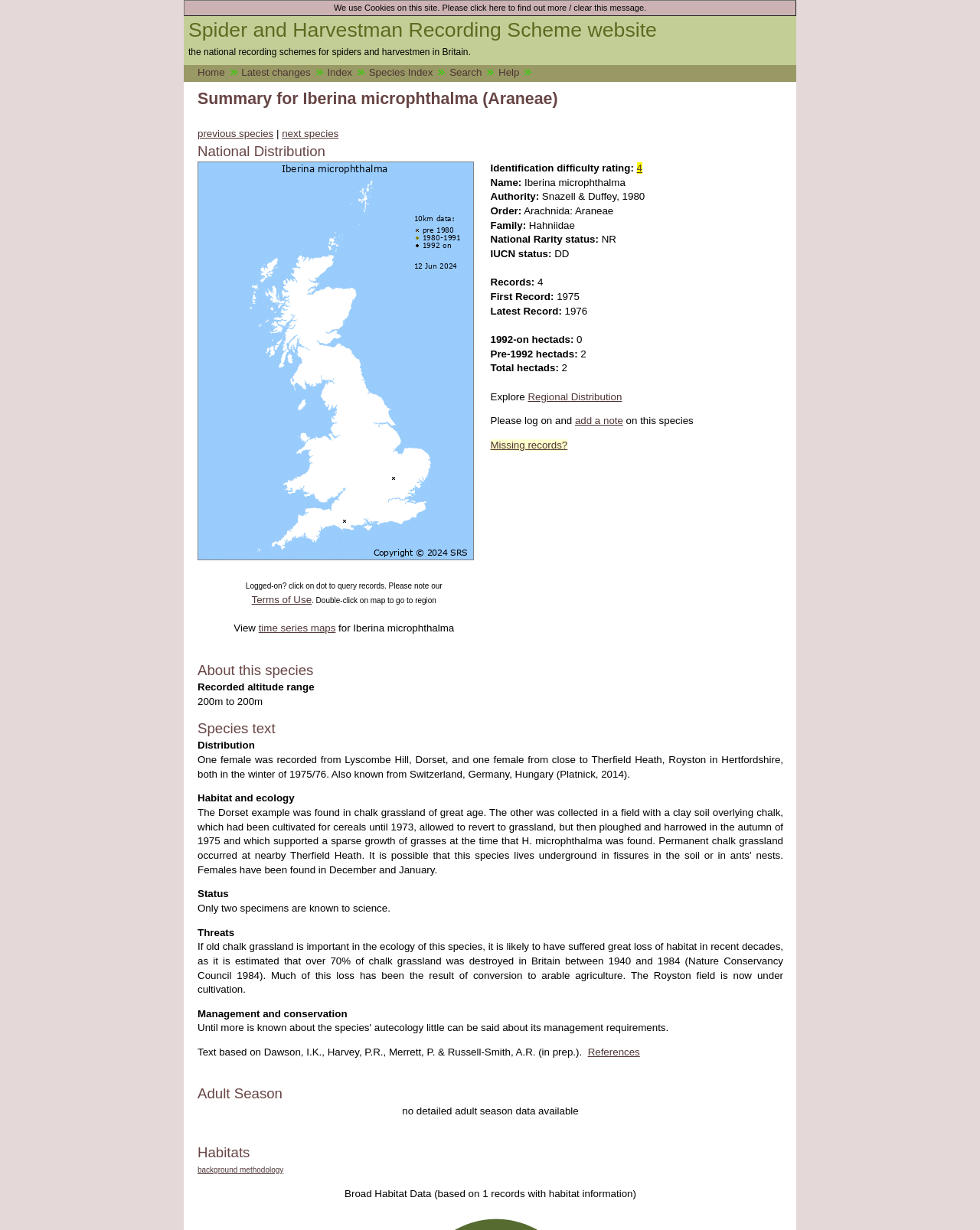Find the bounding box of the web element that fits this description: "previous species".

[0.202, 0.104, 0.279, 0.113]